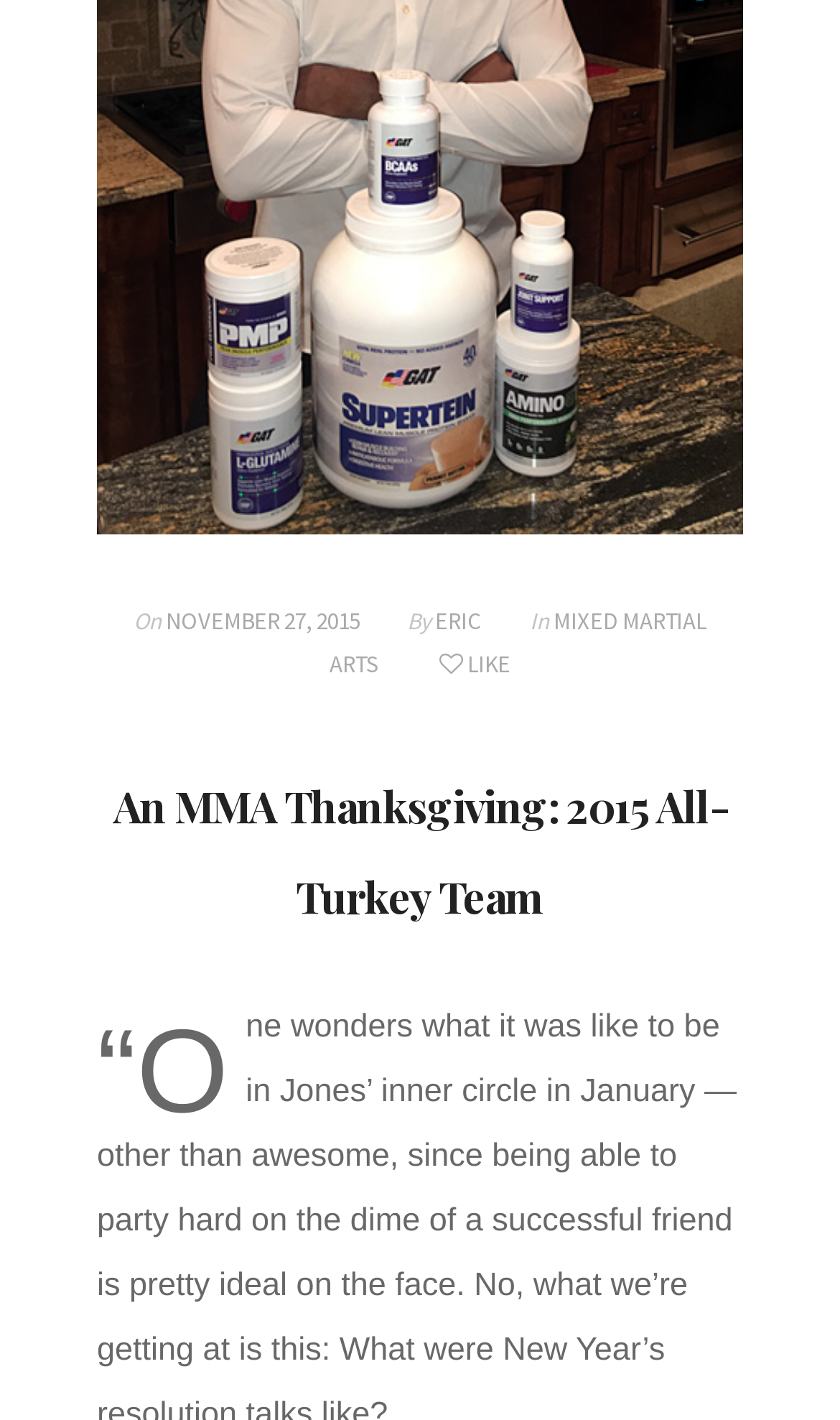What is the theme of the article?
Using the image, provide a concise answer in one word or a short phrase.

Thanksgiving